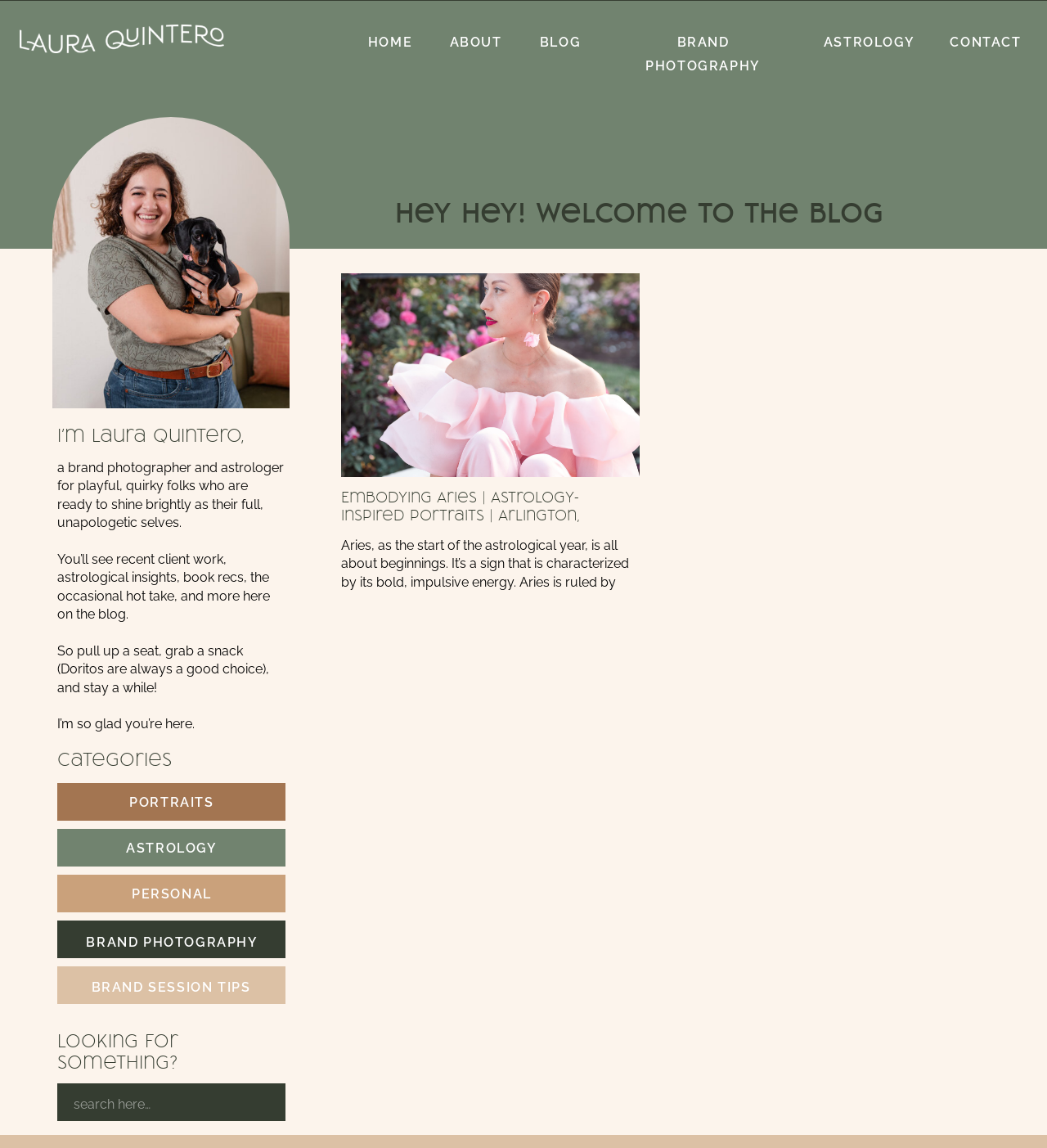Highlight the bounding box coordinates of the element that should be clicked to carry out the following instruction: "Read about brand photography". The coordinates must be given as four float numbers ranging from 0 to 1, i.e., [left, top, right, bottom].

[0.617, 0.03, 0.726, 0.064]